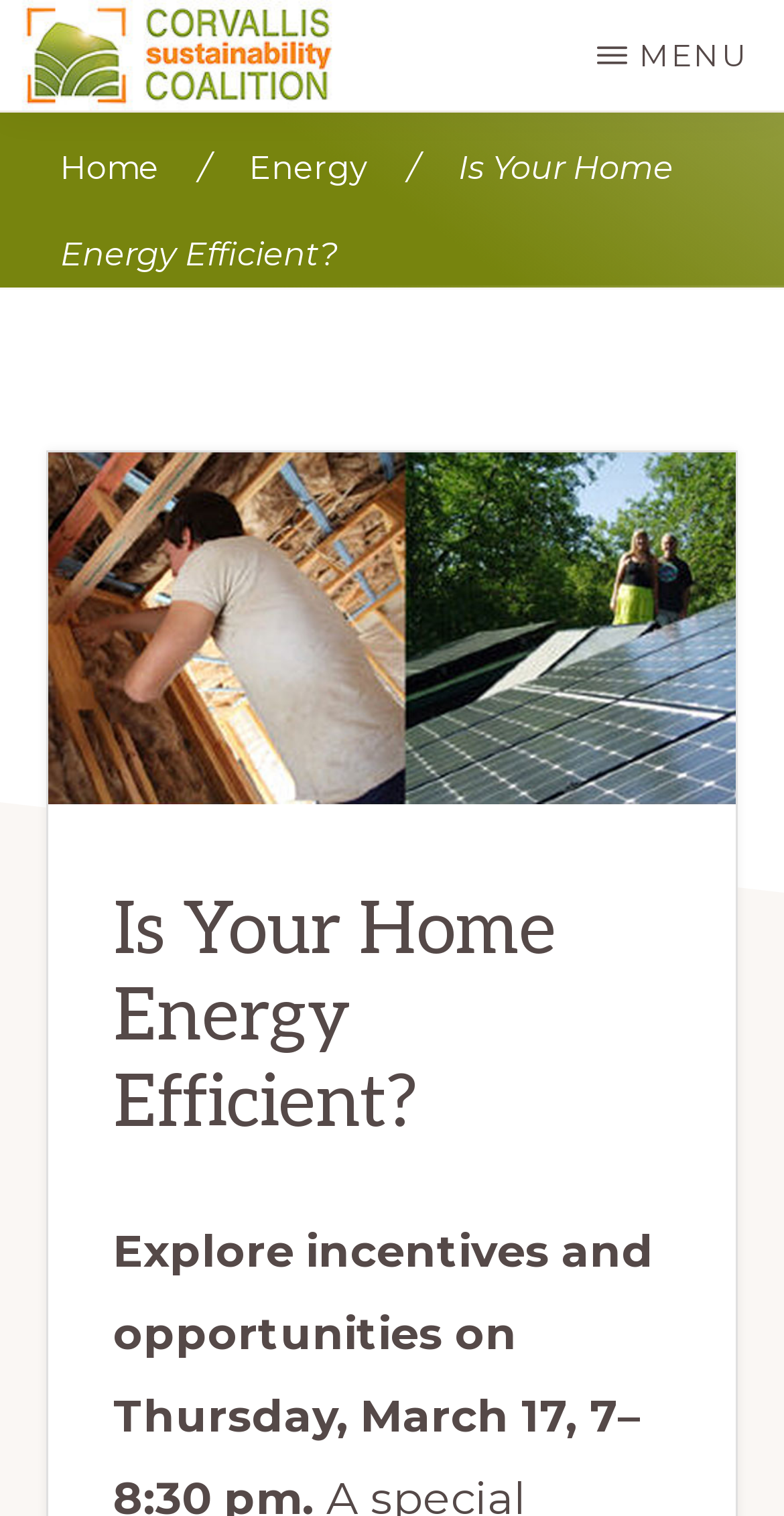What is the text of the webpage's headline?

Is Your Home Energy Efficient?